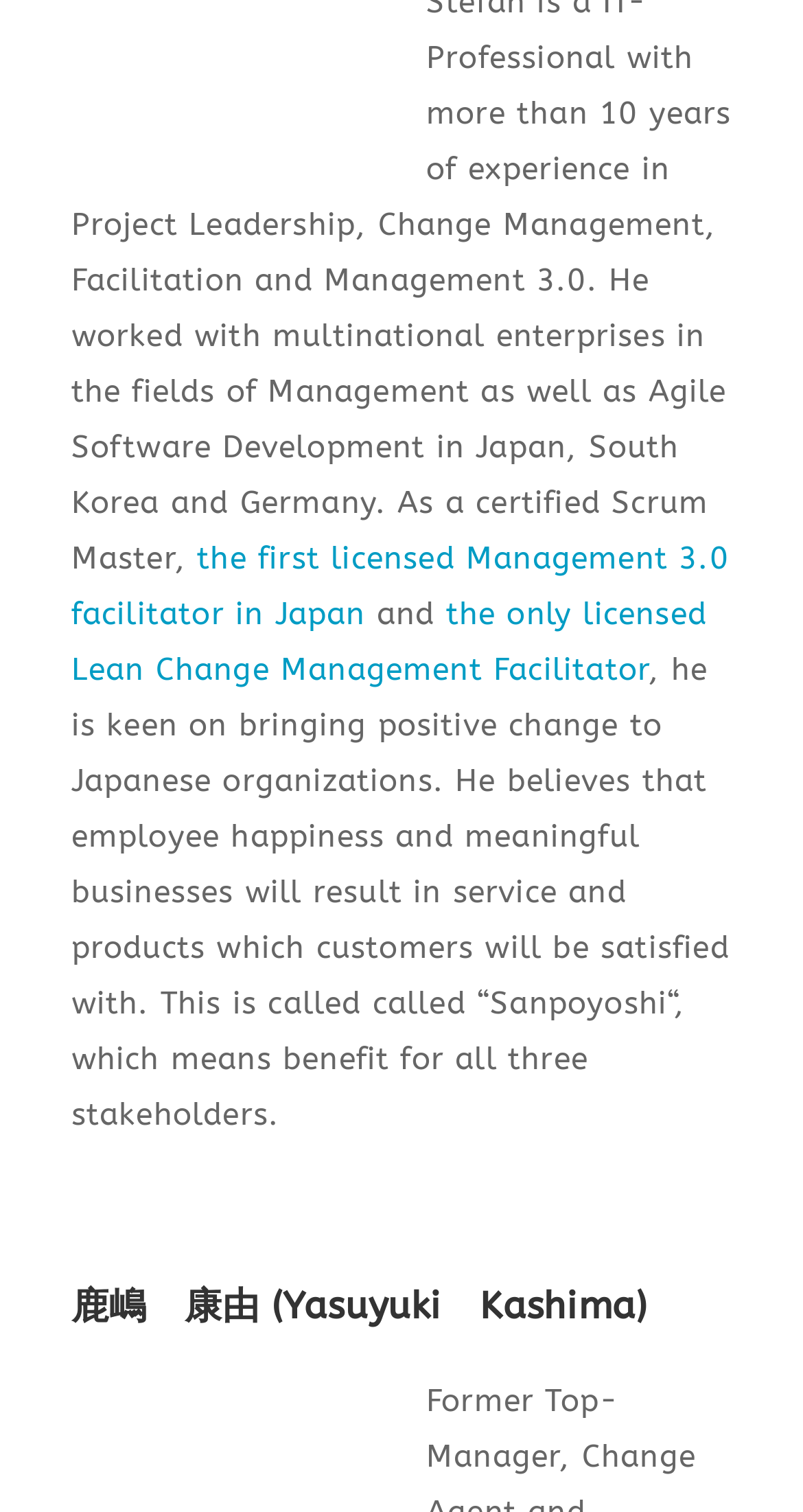What is the concept that means benefit for all three stakeholders?
Please ensure your answer is as detailed and informative as possible.

According to the StaticText element on the webpage, Sanpoyoshi is a concept that means benefit for all three stakeholders, which includes employee happiness, meaningful businesses, and customer satisfaction.